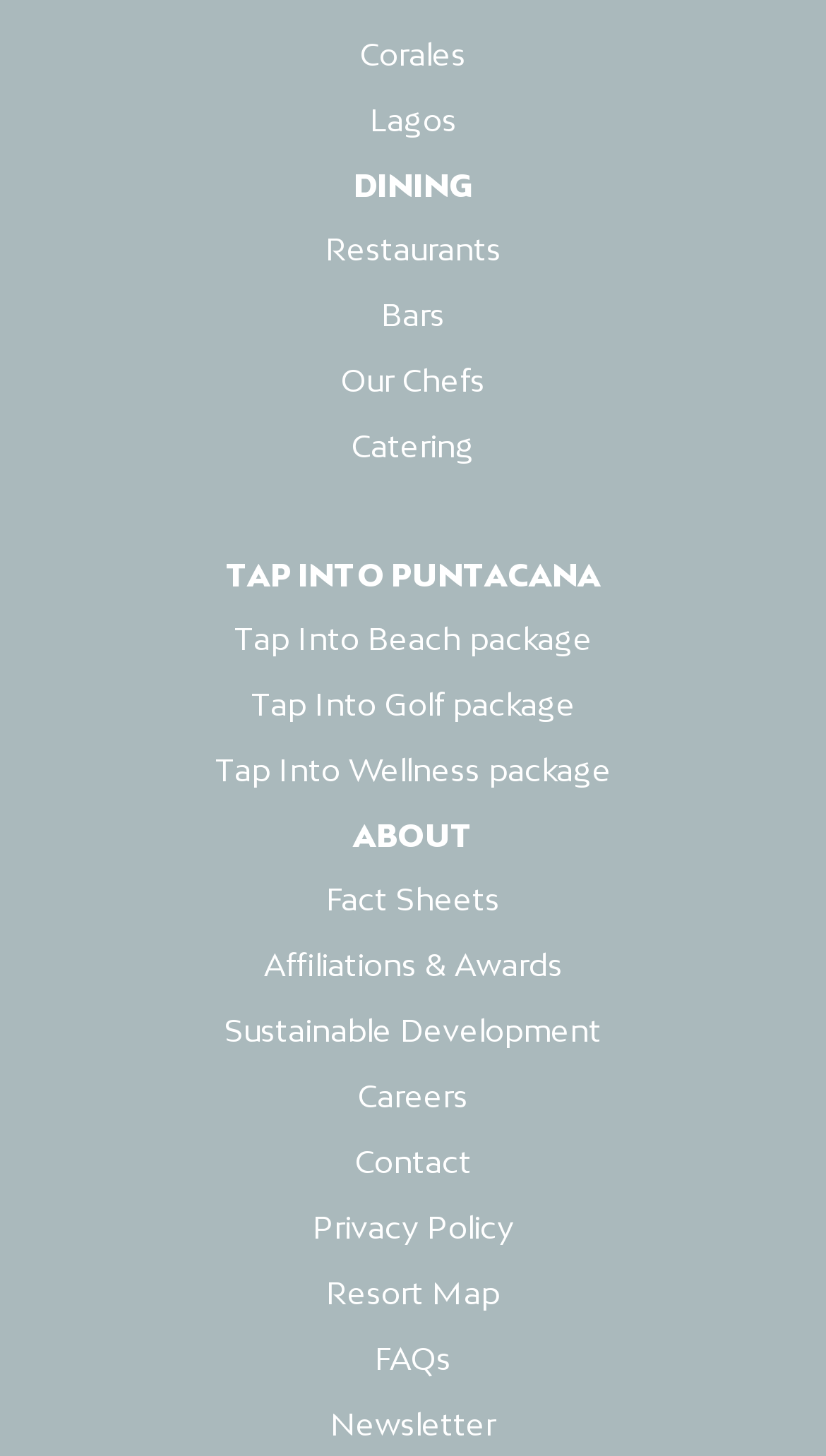What type of information can be found in the 'About' section?
Look at the image and answer with only one word or phrase.

Fact Sheets, Awards, etc.